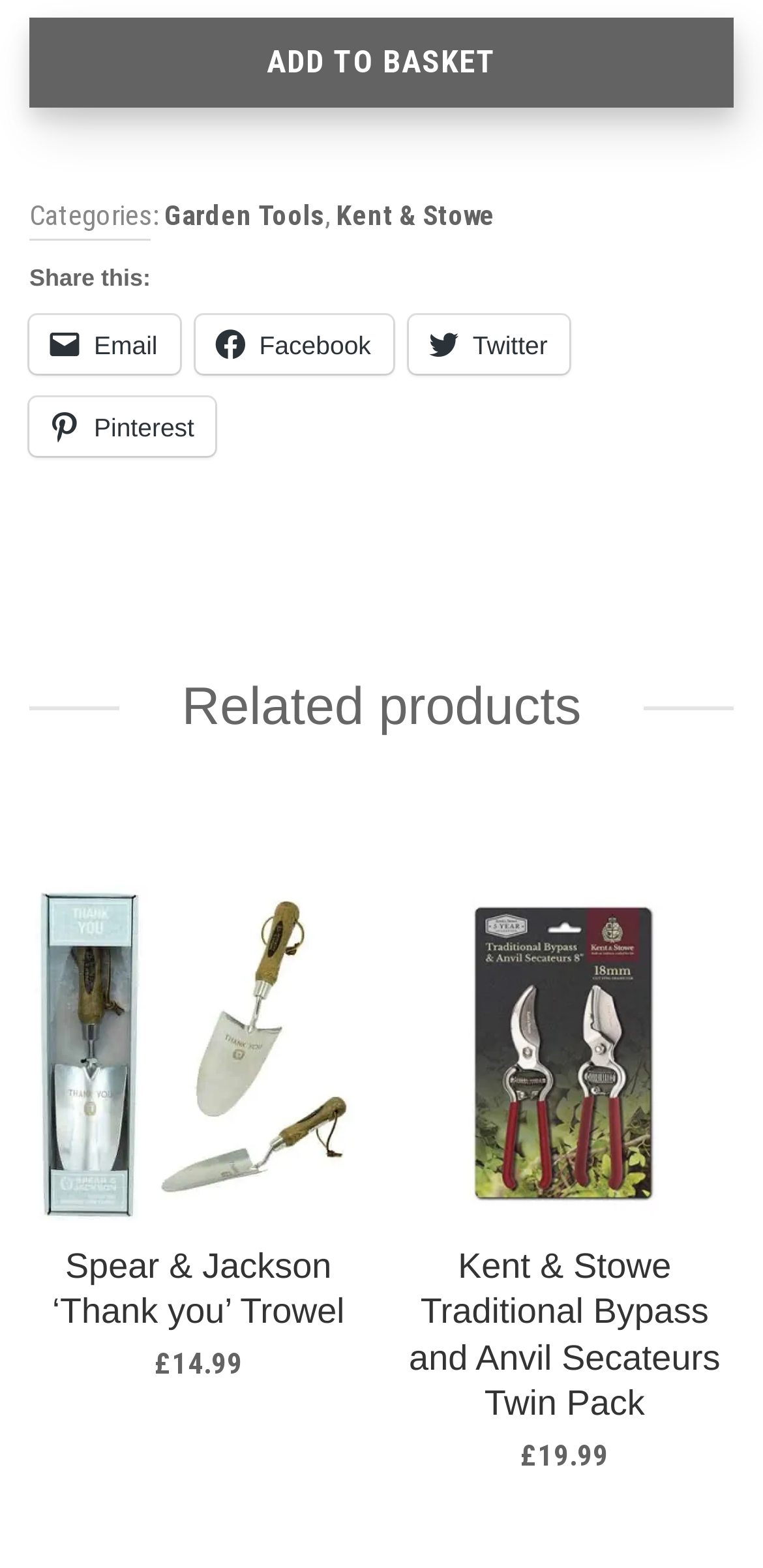Using the description "Add to basket", locate and provide the bounding box of the UI element.

[0.038, 0.011, 0.962, 0.068]